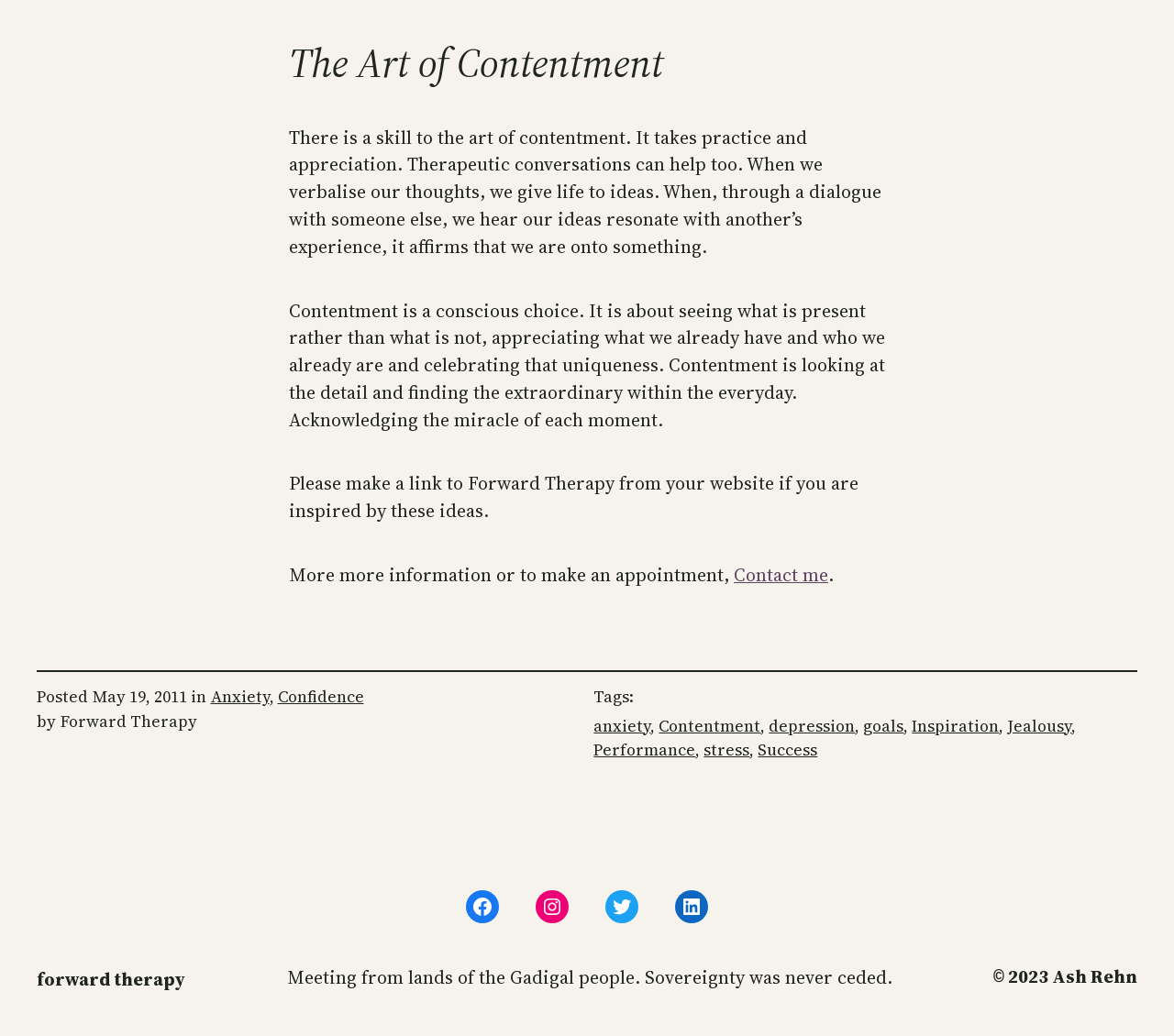What is the date of this article?
Provide a detailed answer to the question, using the image to inform your response.

The date of this article is May 19, 2011, which is mentioned in the 'Posted' section along with the categories and tags.